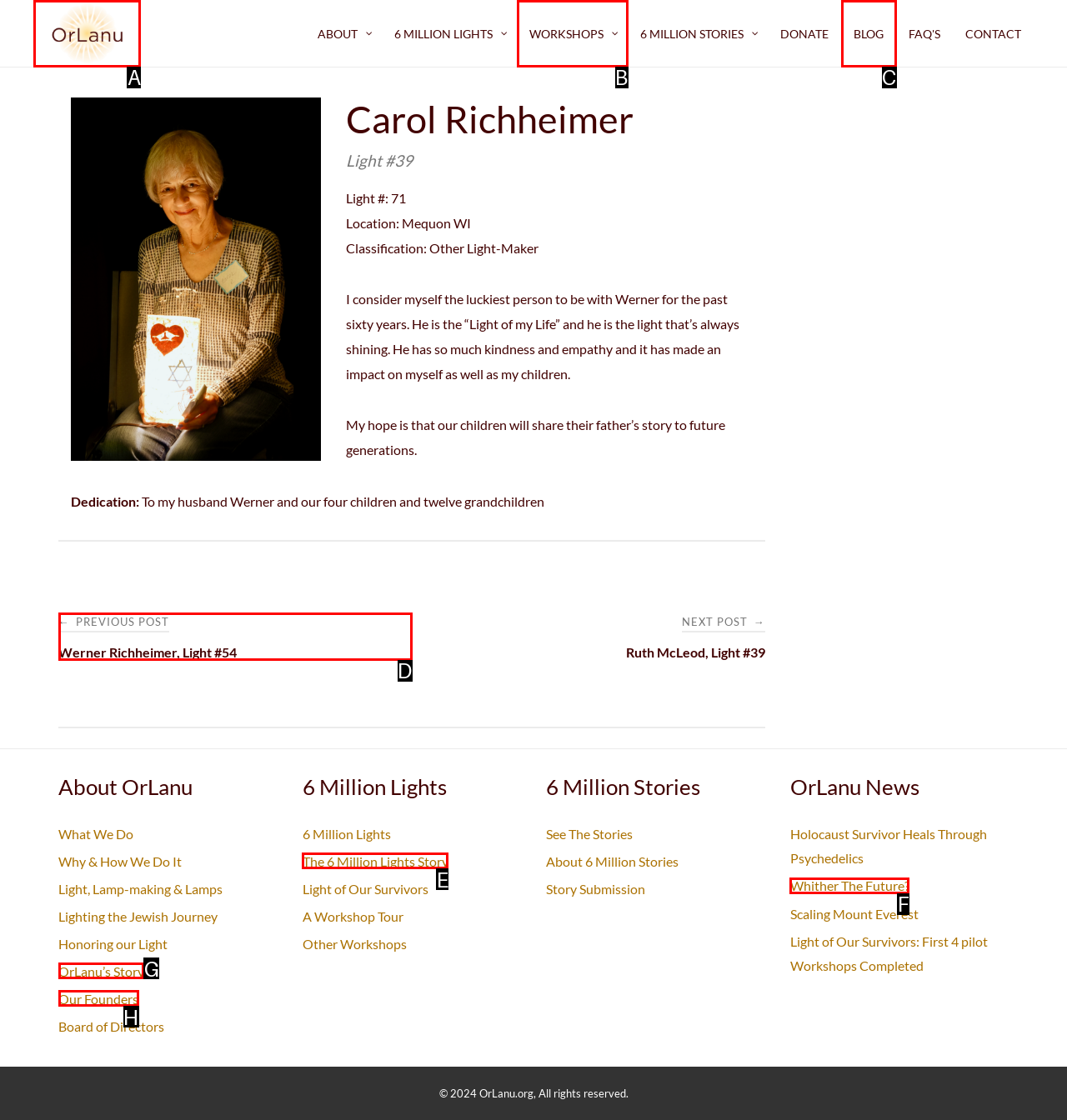Given the task: Learn about OrLanu's story, tell me which HTML element to click on.
Answer with the letter of the correct option from the given choices.

G